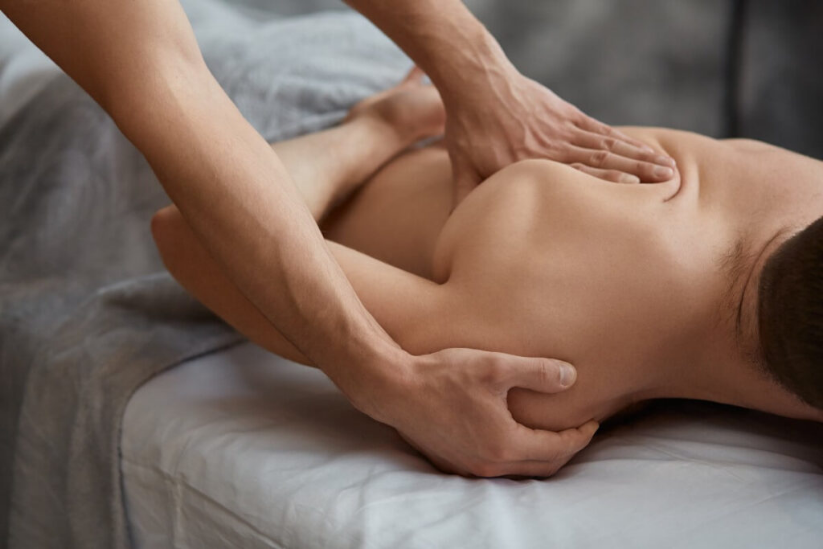Offer a detailed explanation of what is happening in the image.

The image captures a serene moment during a massage therapy session, focusing on the hands of a therapist as they skillfully apply pressure to the back of a client. The setting is tranquil, with soft lighting and a peaceful ambiance that enhances the feeling of relaxation. The therapist’s hands demonstrate a blend of technique and care, as they work on the client's shoulder and upper back, emphasizing the therapeutic aspect of massage. This visual encapsulates the essence of well-being and rejuvenation, inviting viewers to consider the benefits of massage therapy in enhancing physical and emotional health. The backdrop suggests a professional massage setting, reinforcing the connection to wellness, particularly in the context of exploring the best massage therapy practices in Cambridge.